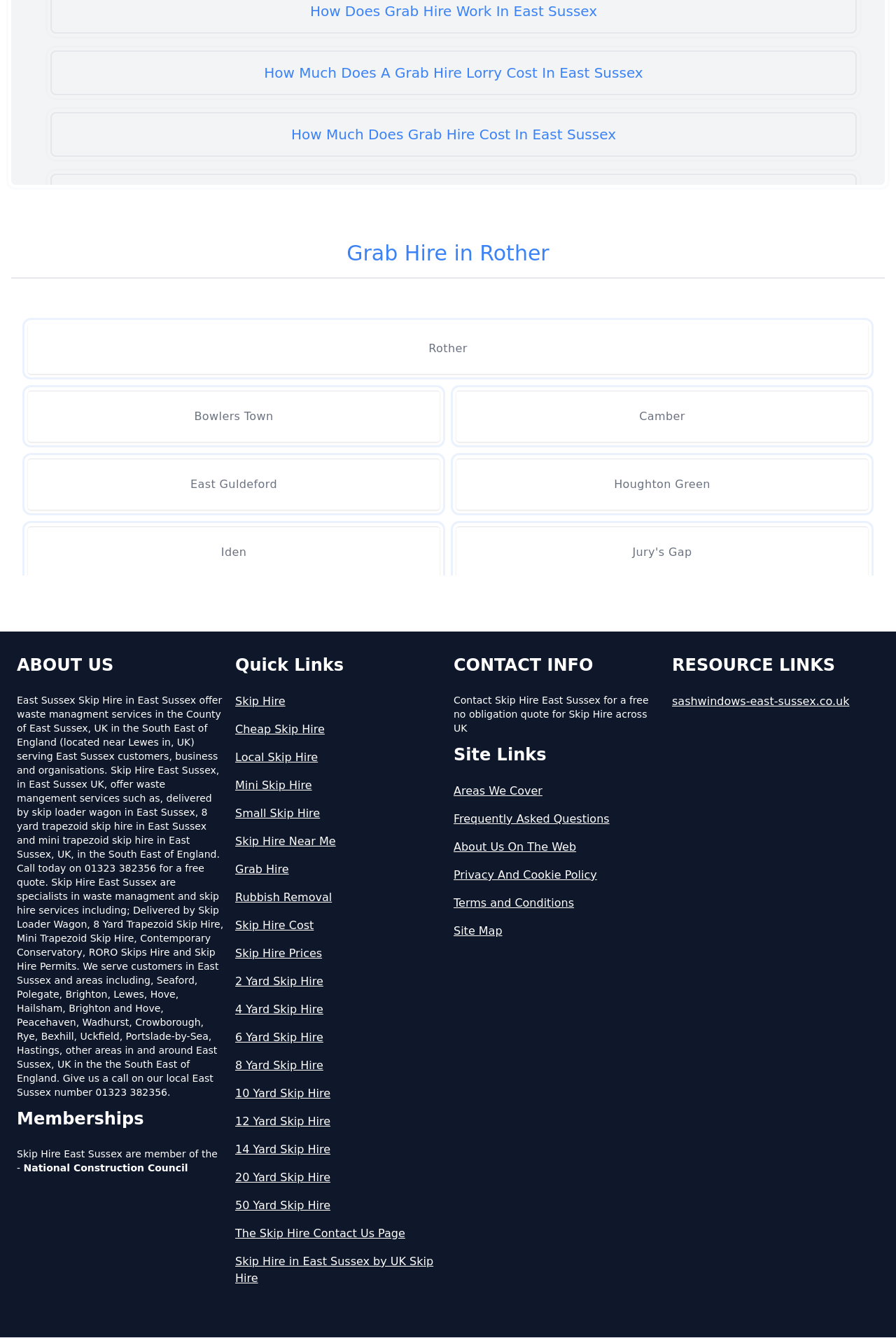Given the description of the UI element: "Iden", predict the bounding box coordinates in the form of [left, top, right, bottom], with each value being a float between 0 and 1.

[0.031, 0.394, 0.491, 0.432]